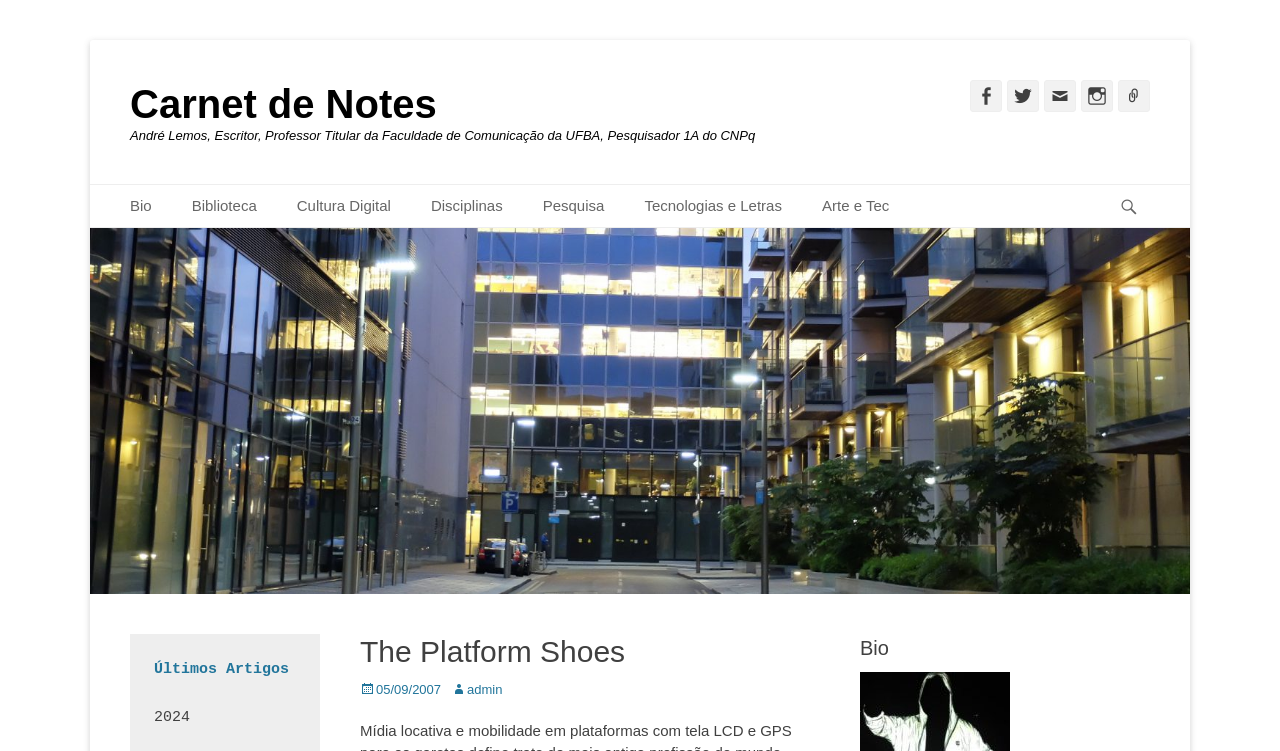Provide a short answer using a single word or phrase for the following question: 
What is the author's profession?

Professor